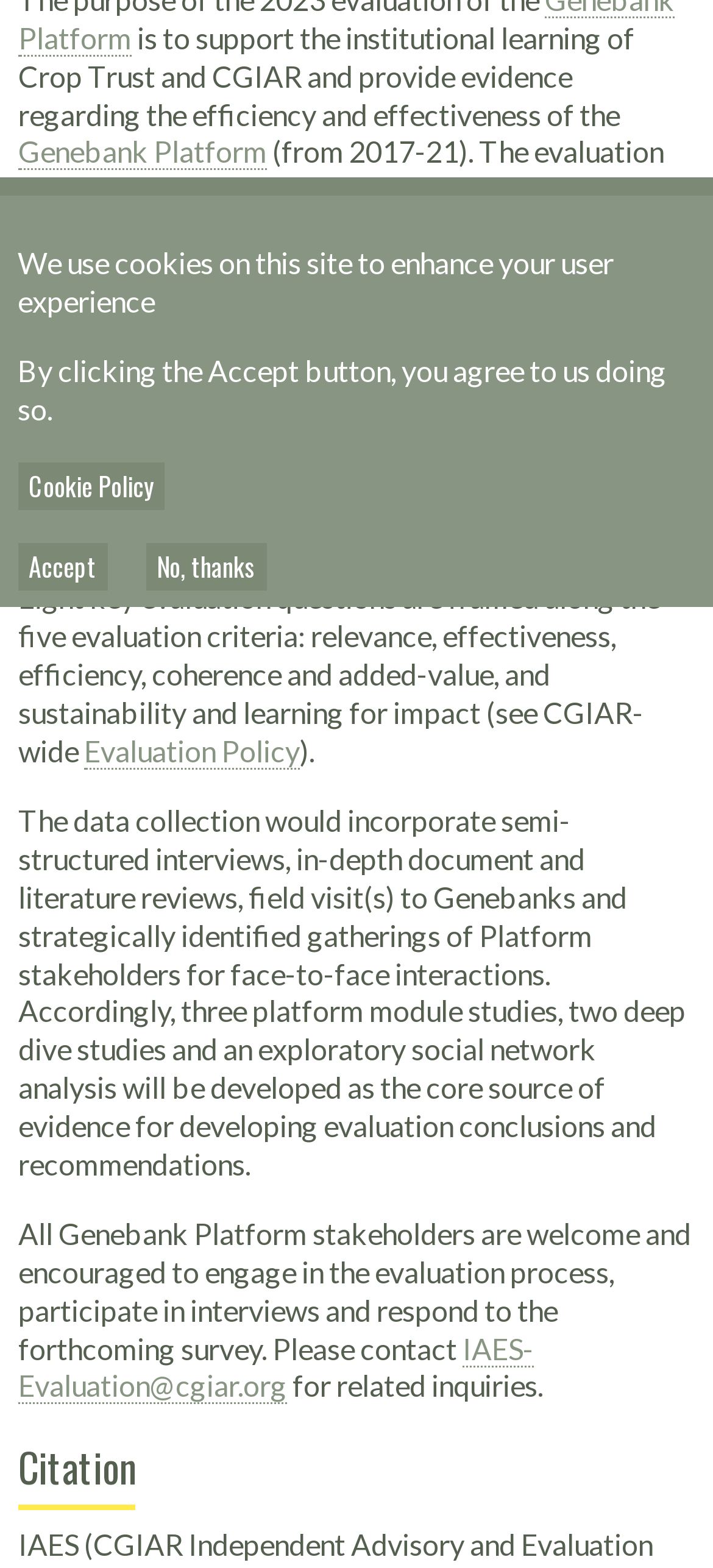Determine the bounding box coordinates of the UI element that matches the following description: "Contact Us". The coordinates should be four float numbers between 0 and 1 in the format [left, top, right, bottom].

None